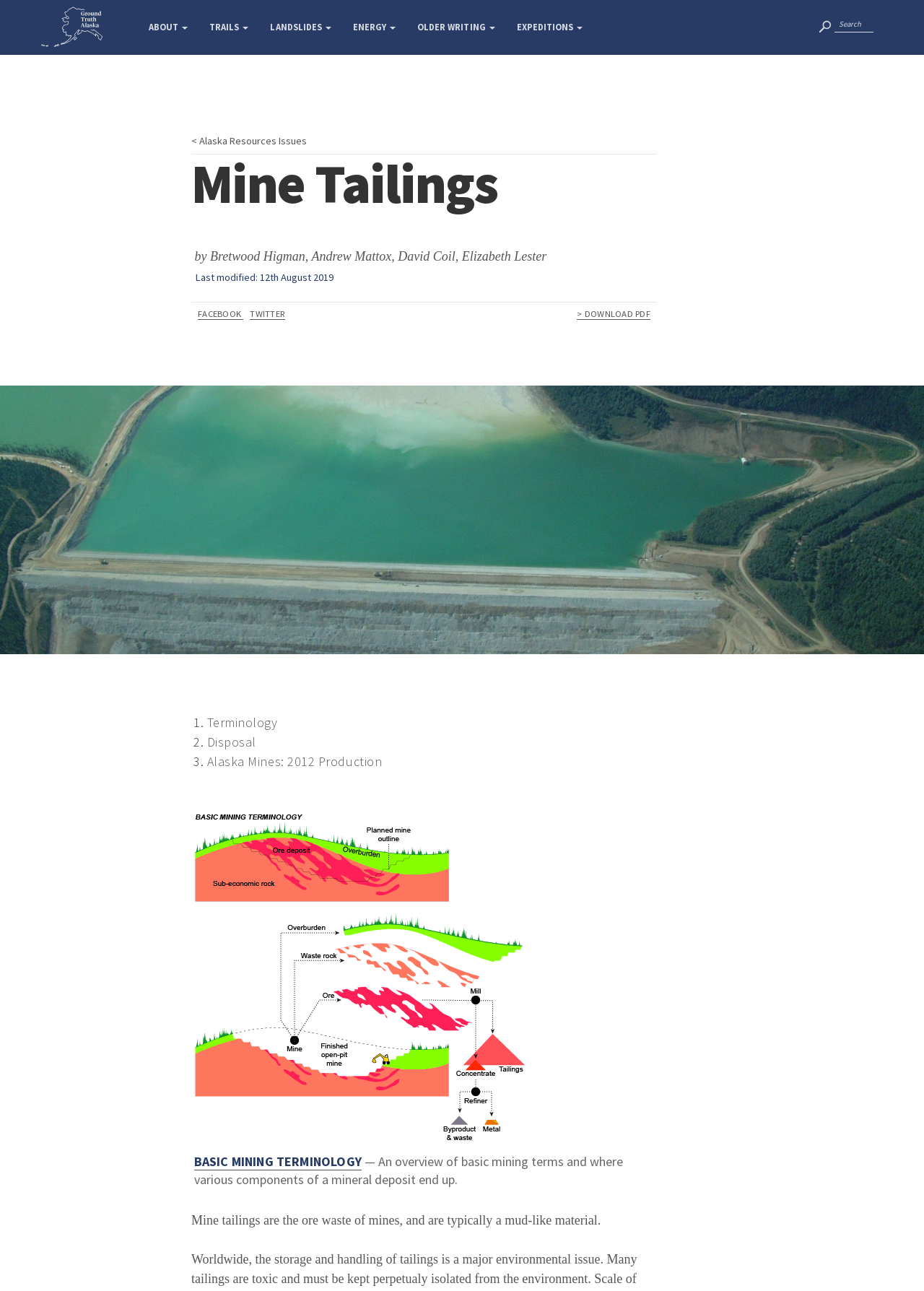What is the format of the downloadable resource?
Please look at the screenshot and answer in one word or a short phrase.

PDF